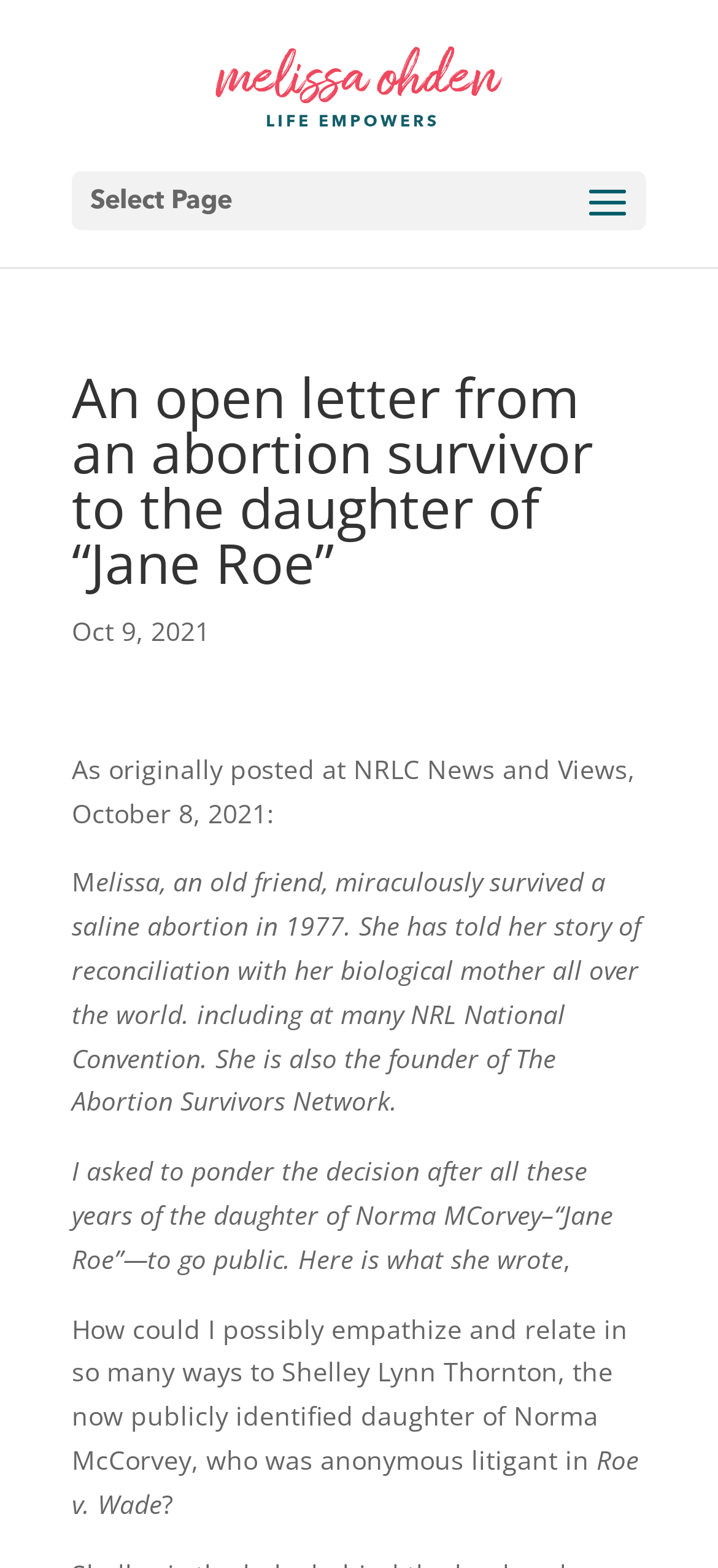Determine the bounding box coordinates (top-left x, top-left y, bottom-right x, bottom-right y) of the UI element described in the following text: alt="melissaohden.com"

[0.3, 0.046, 0.7, 0.062]